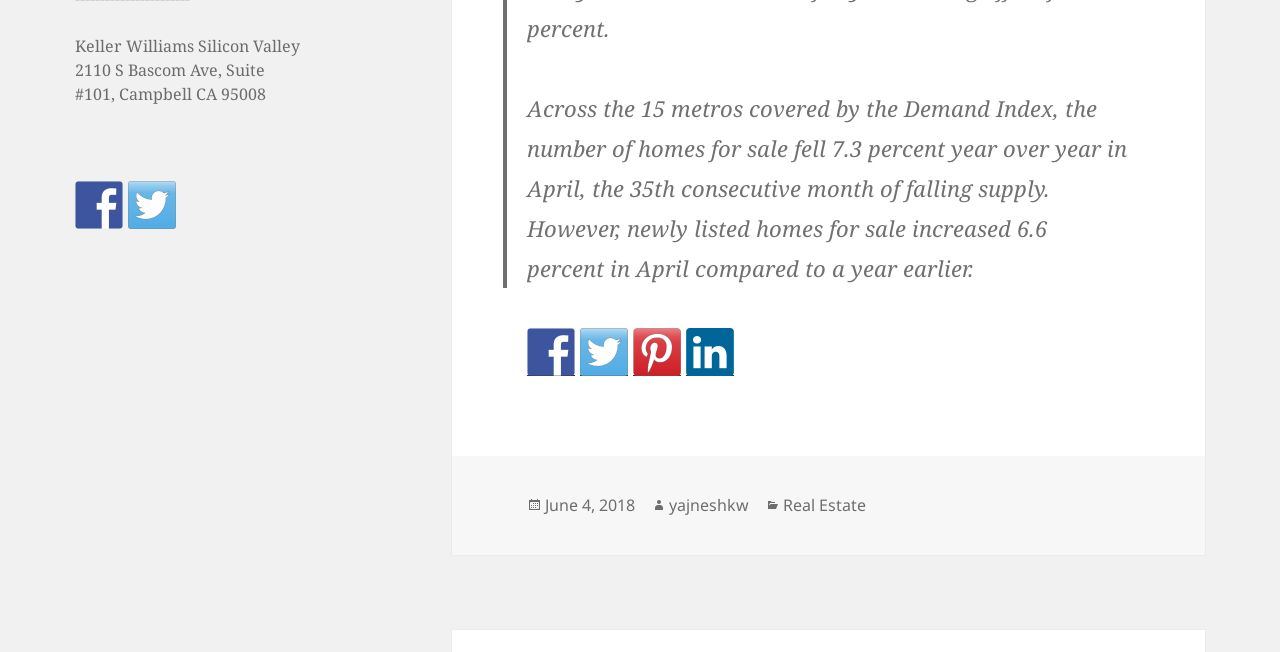Please specify the bounding box coordinates in the format (top-left x, top-left y, bottom-right x, bottom-right y), with all values as floating point numbers between 0 and 1. Identify the bounding box of the UI element described by: Real Estate

[0.612, 0.758, 0.677, 0.794]